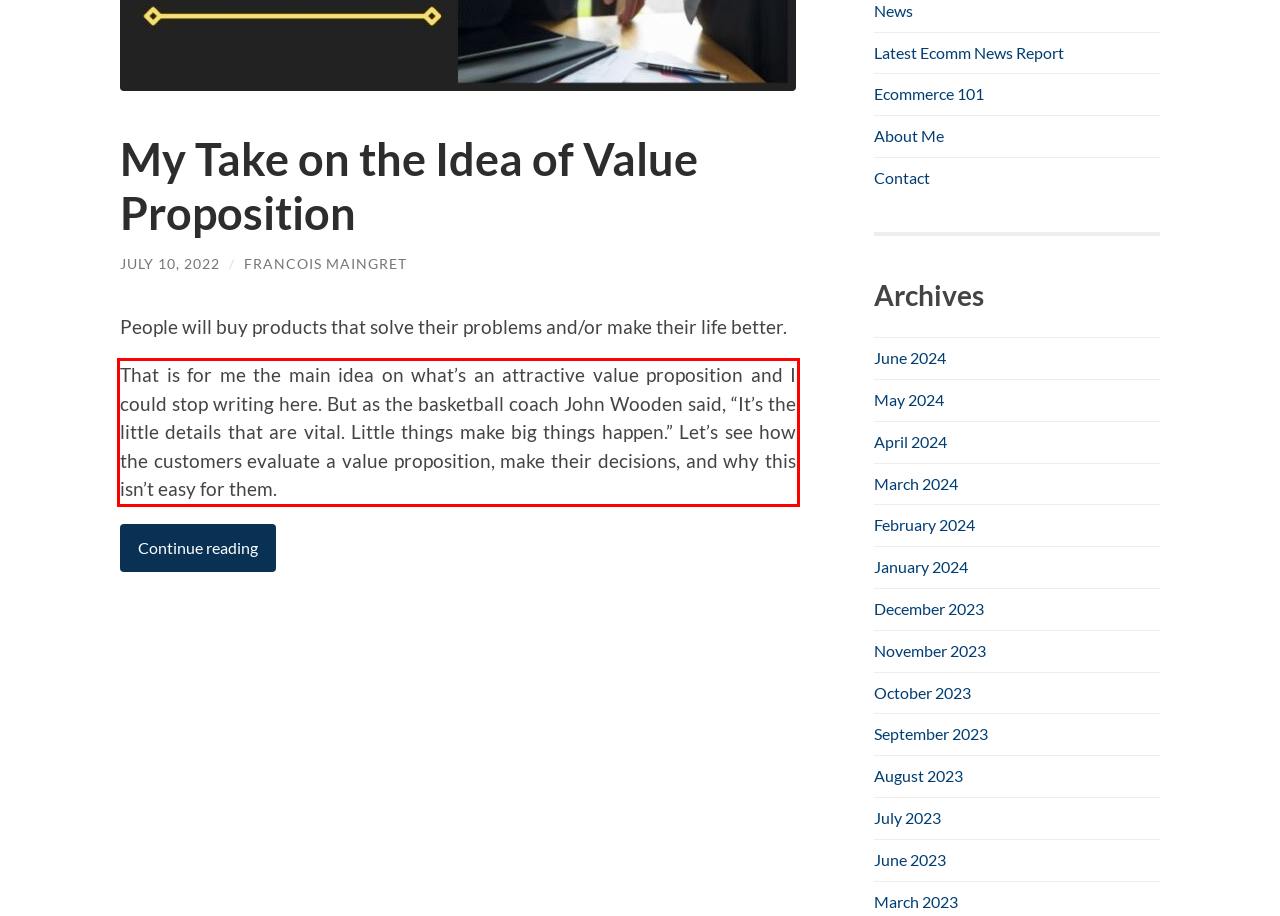Within the provided webpage screenshot, find the red rectangle bounding box and perform OCR to obtain the text content.

That is for me the main idea on what’s an attractive value proposition and I could stop writing here. But as the basketball coach John Wooden said, “It’s the little details that are vital. Little things make big things happen.” Let’s see how the customers evaluate a value proposition, make their decisions, and why this isn’t easy for them.